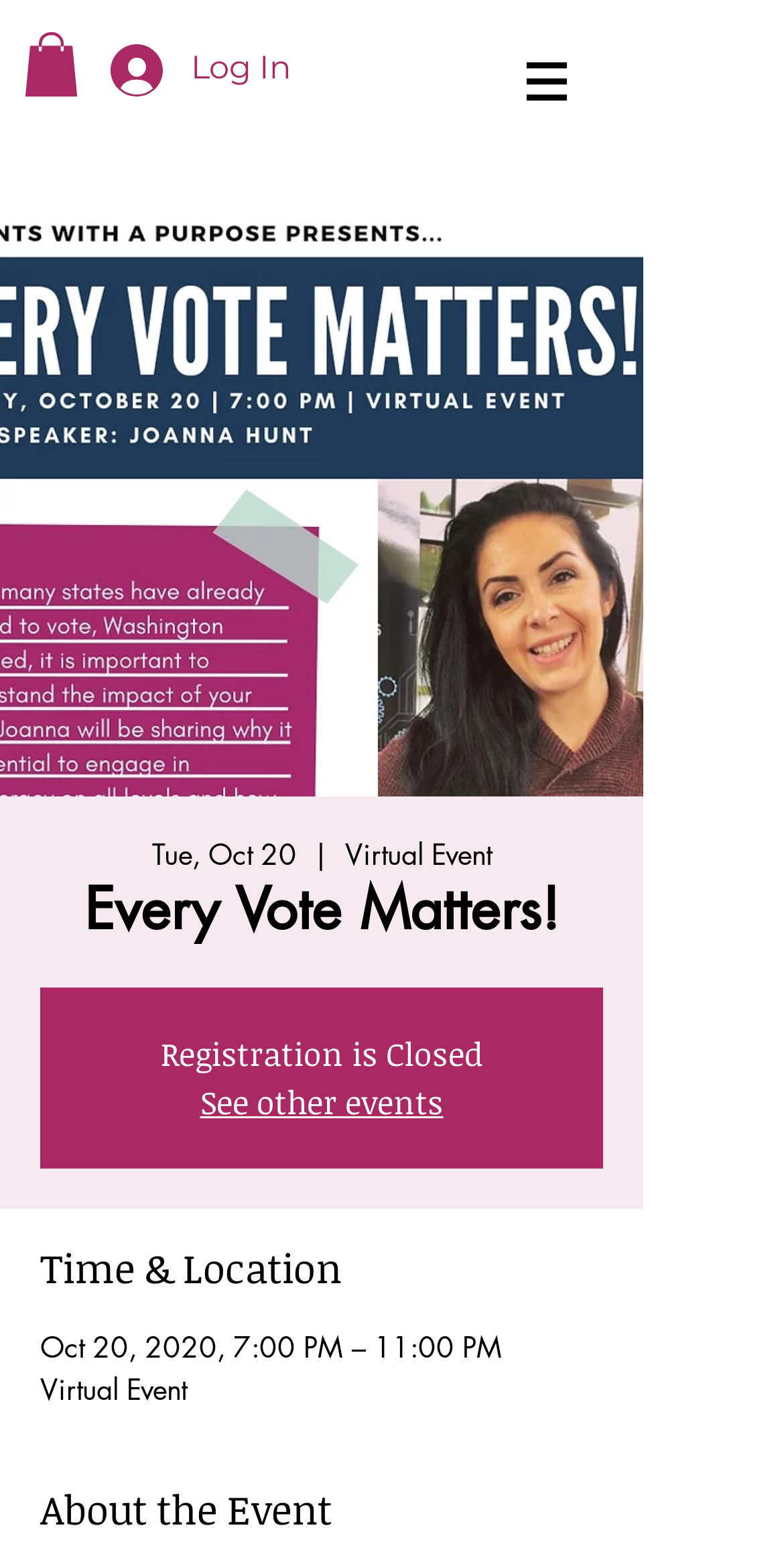Present a detailed account of what is displayed on the webpage.

The webpage is titled "Every Vote Matters! | SWAP" and appears to be an event page. At the top left, there is a link with an accompanying image. To the right of this, a "Log In" button is situated, accompanied by a small image. 

On the top right, a navigation menu labeled "Site" is located, which contains a dropdown menu with an image. Below this, a large image with the title "Every Vote Matters!" spans across the page. 

The main content of the page is divided into sections. The first section displays the event details, including the date "Tue, Oct 20" and the event type "Virtual Event". Below this, a heading "Every Vote Matters!" is followed by a notice that "Registration is Closed". A link to "See other events" is provided below. 

The next section is labeled "Time & Location" and lists the event schedule as "Oct 20, 2020, 7:00 PM – 11:00 PM" and the location as "Virtual Event". 

Finally, the "About the Event" section is located at the bottom of the page, although its content is not specified.